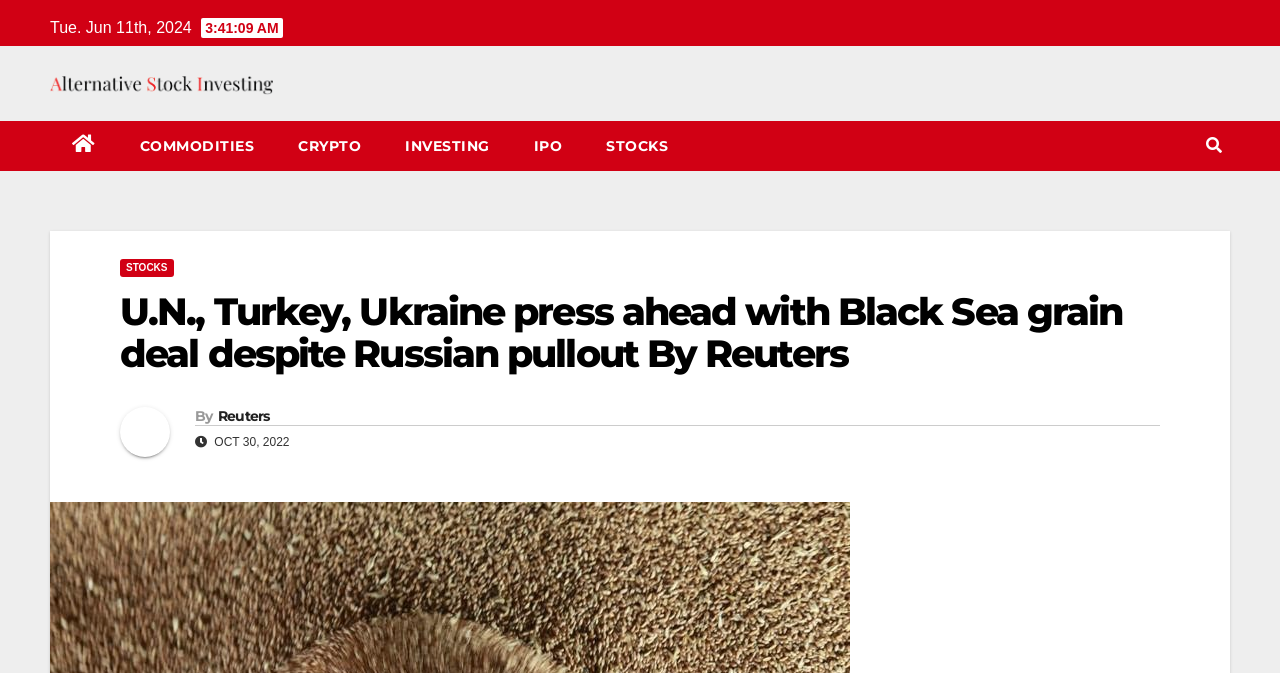Identify the main title of the webpage and generate its text content.

U.N., Turkey, Ukraine press ahead with Black Sea grain deal despite Russian pullout By Reuters